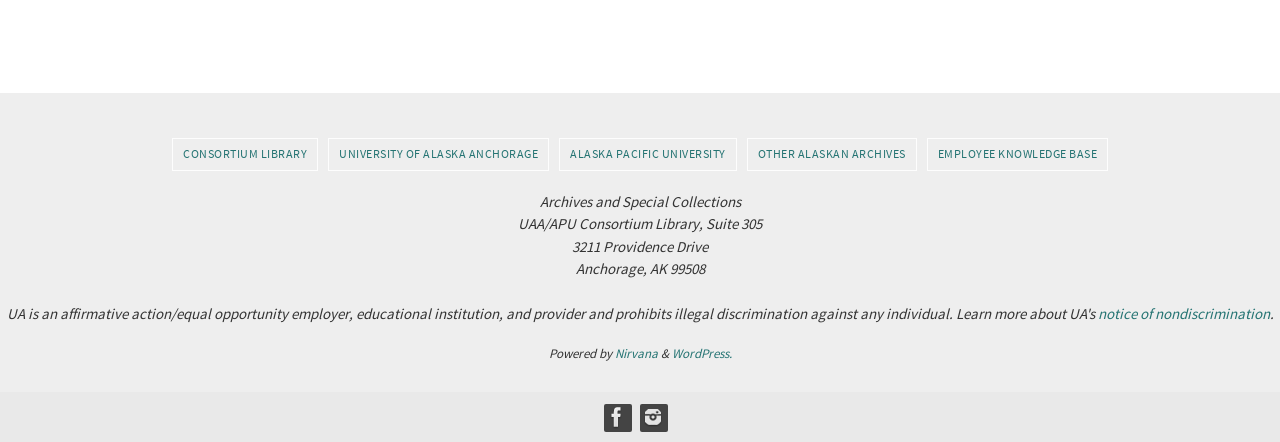Calculate the bounding box coordinates for the UI element based on the following description: "title="Instagram"". Ensure the coordinates are four float numbers between 0 and 1, i.e., [left, top, right, bottom].

[0.5, 0.914, 0.52, 0.973]